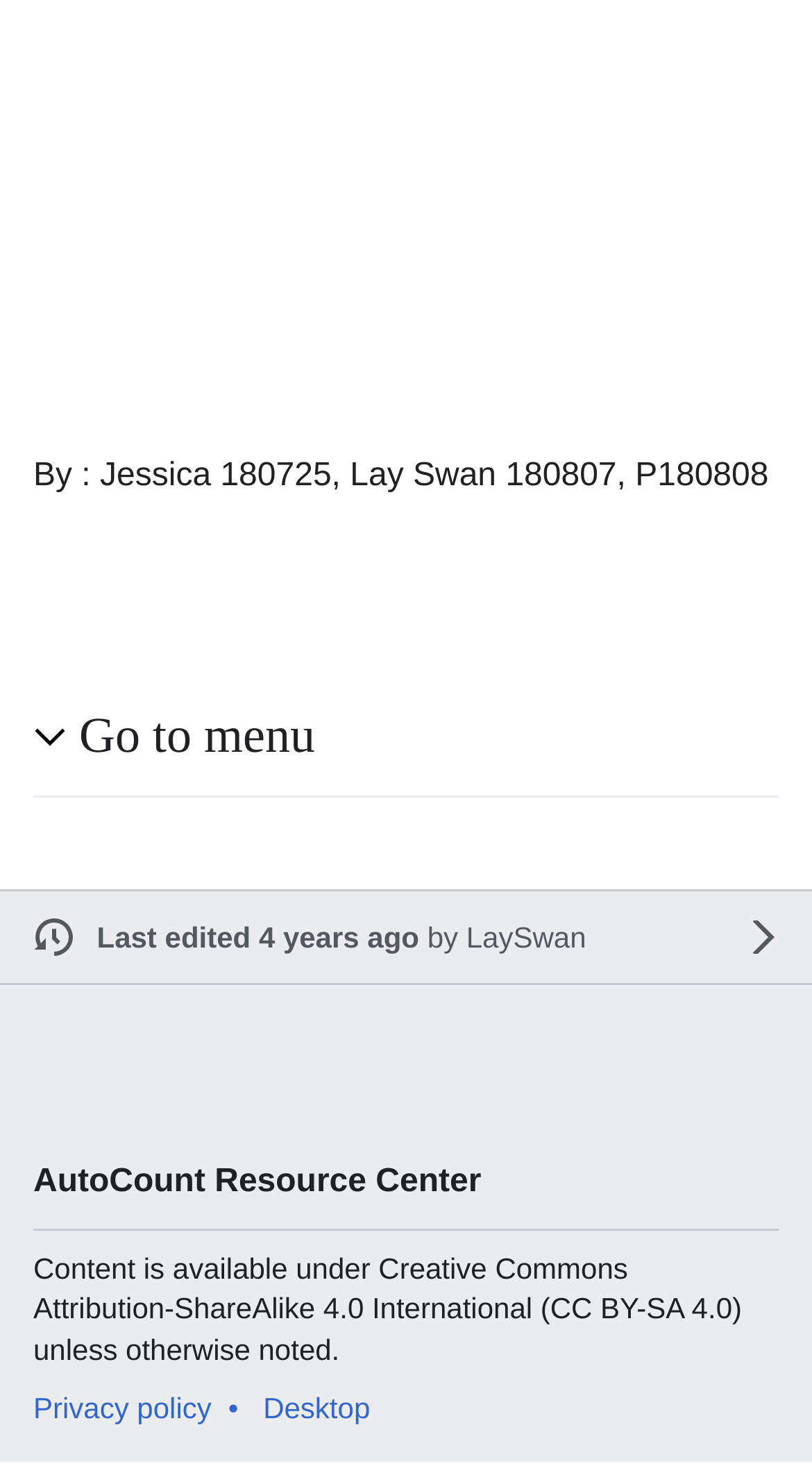How many links are there in the footer section?
Examine the webpage screenshot and provide an in-depth answer to the question.

There are three links in the footer section: 'Last edited 4 years ago by LaySwan', 'Privacy policy', and 'Desktop'.